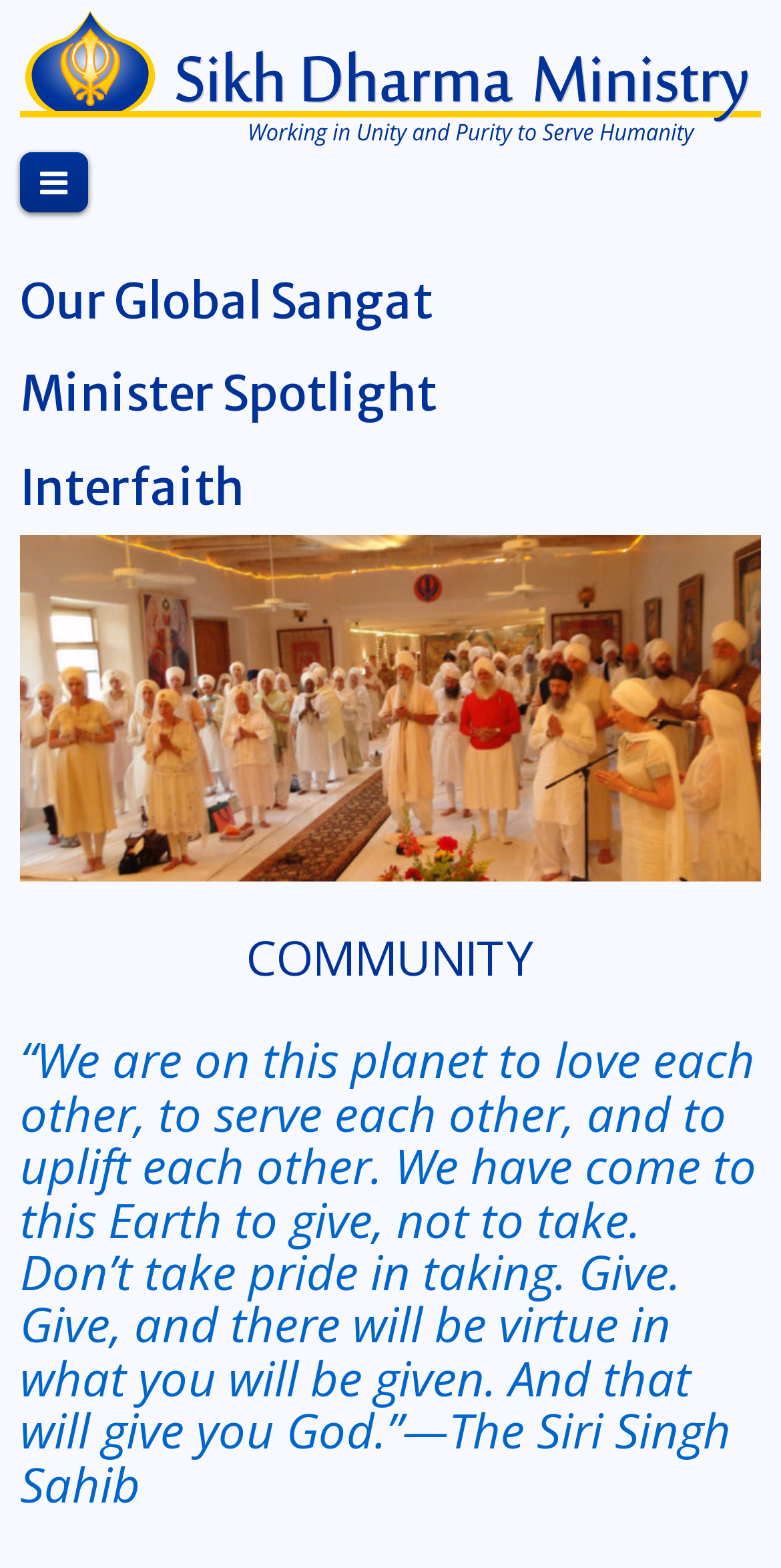Respond to the following query with just one word or a short phrase: 
How many headings are on this webpage?

5